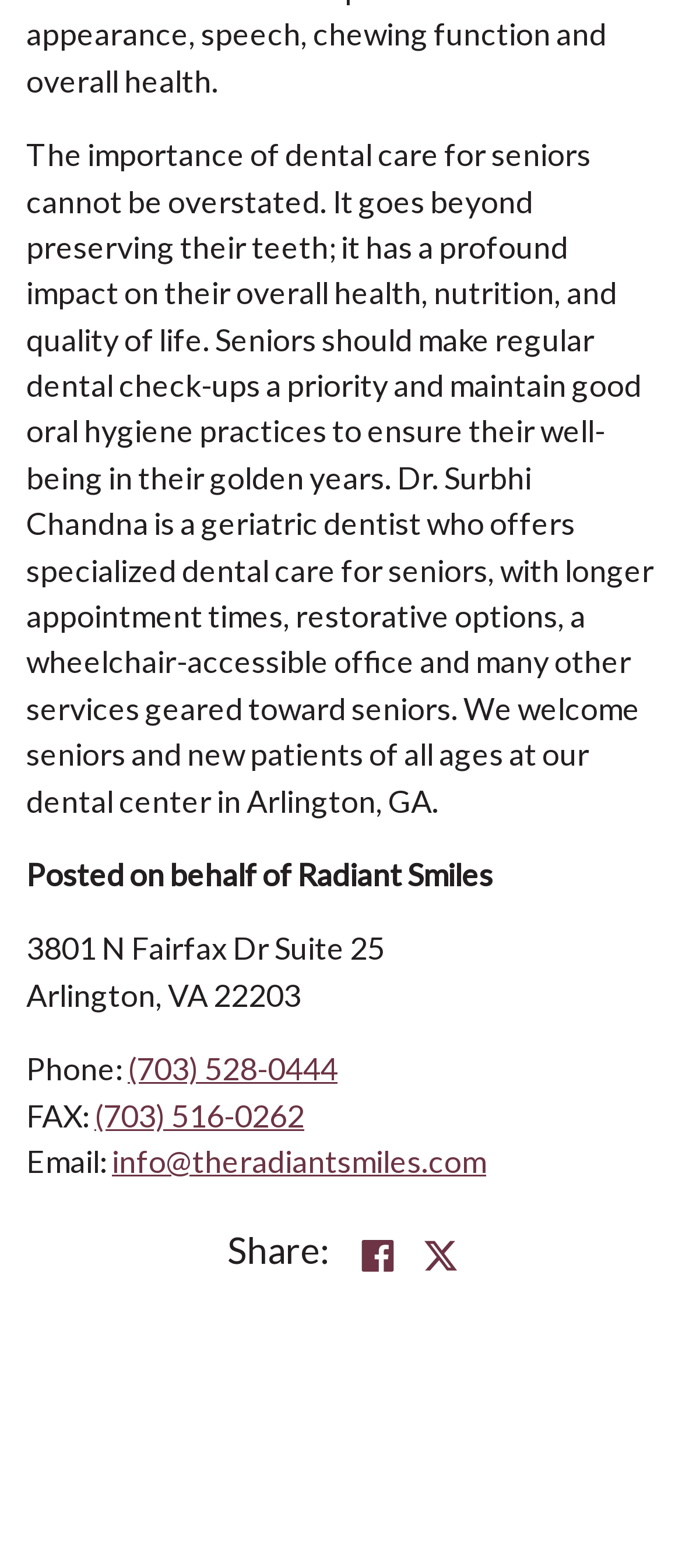Identify the bounding box for the described UI element. Provide the coordinates in (top-left x, top-left y, bottom-right x, bottom-right y) format with values ranging from 0 to 1: info@theradiantsmiles.com

[0.164, 0.729, 0.713, 0.752]